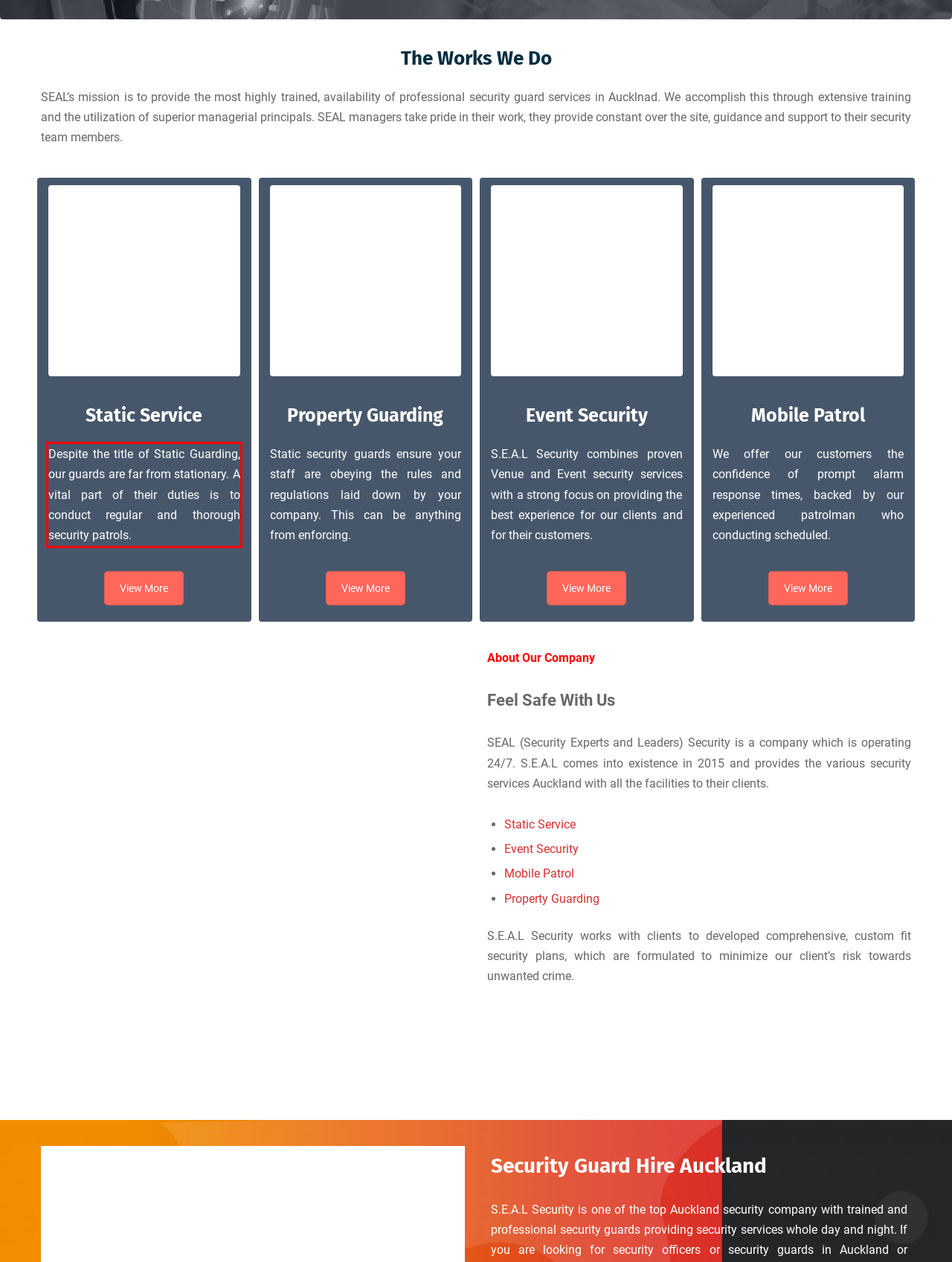By examining the provided screenshot of a webpage, recognize the text within the red bounding box and generate its text content.

Despite the title of Static Guarding, our guards are far from stationary. A vital part of their duties is to conduct regular and thorough security patrols.